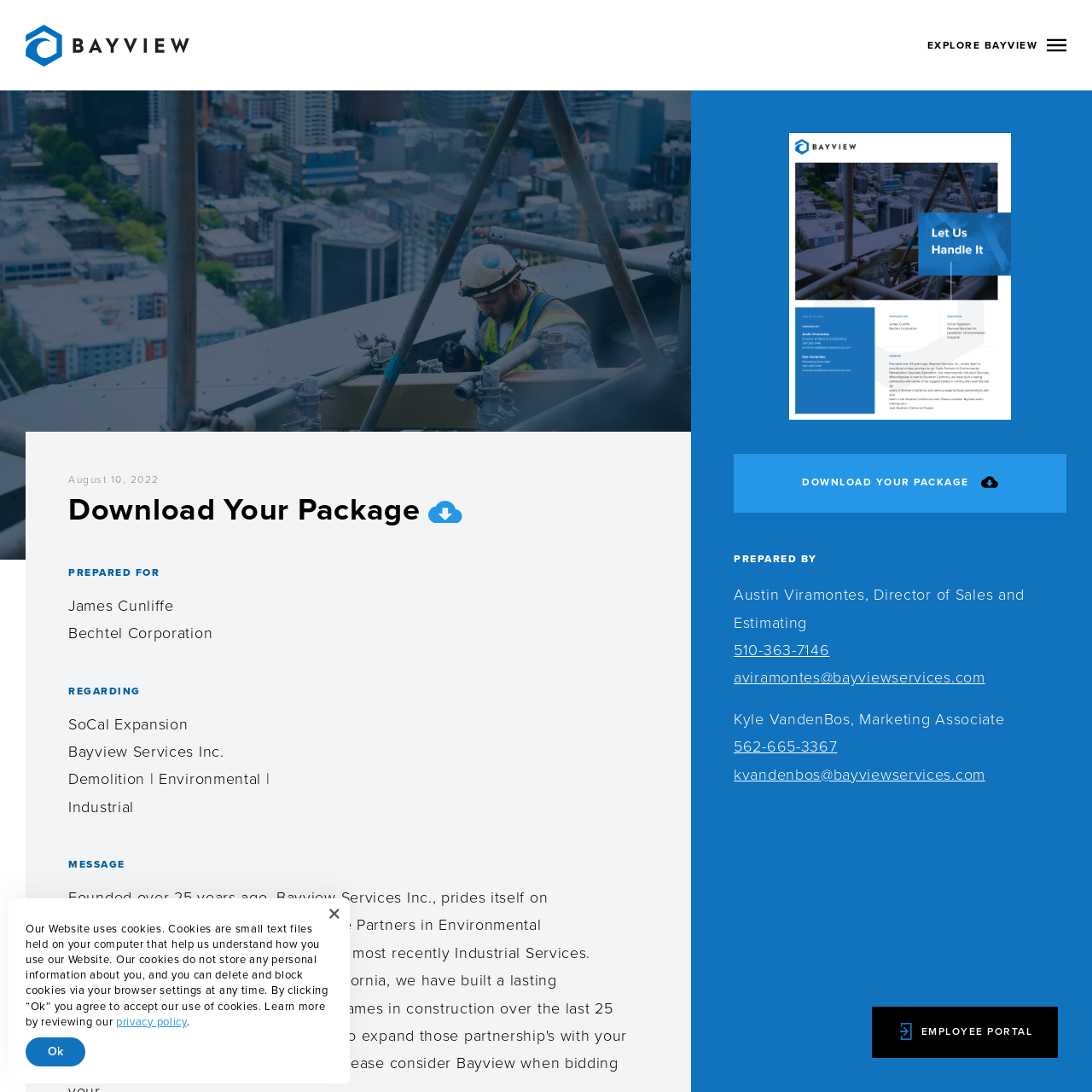Please predict the bounding box coordinates of the element's region where a click is necessary to complete the following instruction: "Contact Austin Viramontes". The coordinates should be represented by four float numbers between 0 and 1, i.e., [left, top, right, bottom].

[0.672, 0.589, 0.76, 0.603]